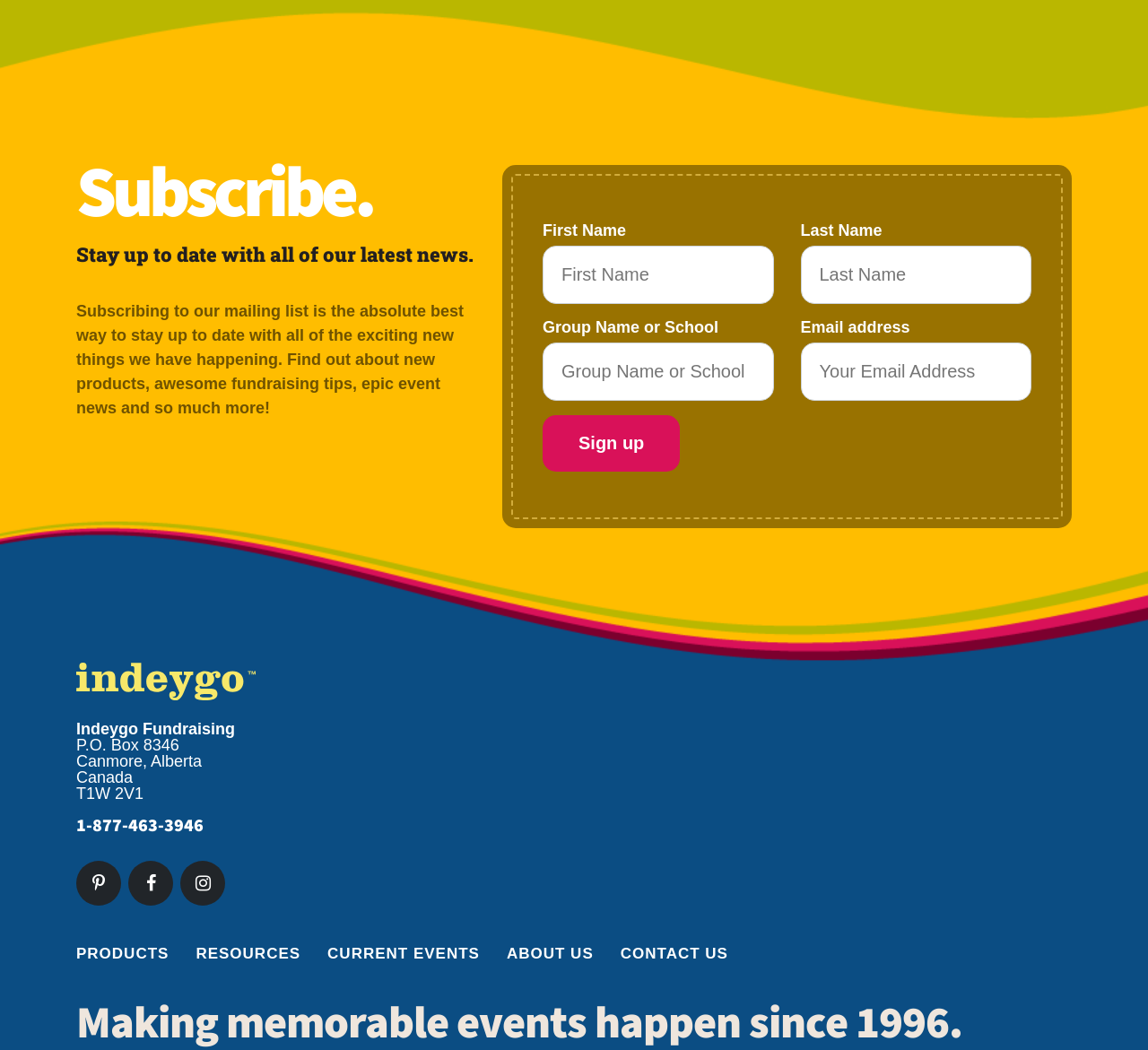Provide the bounding box coordinates of the section that needs to be clicked to accomplish the following instruction: "Click the 'Deny' button."

None